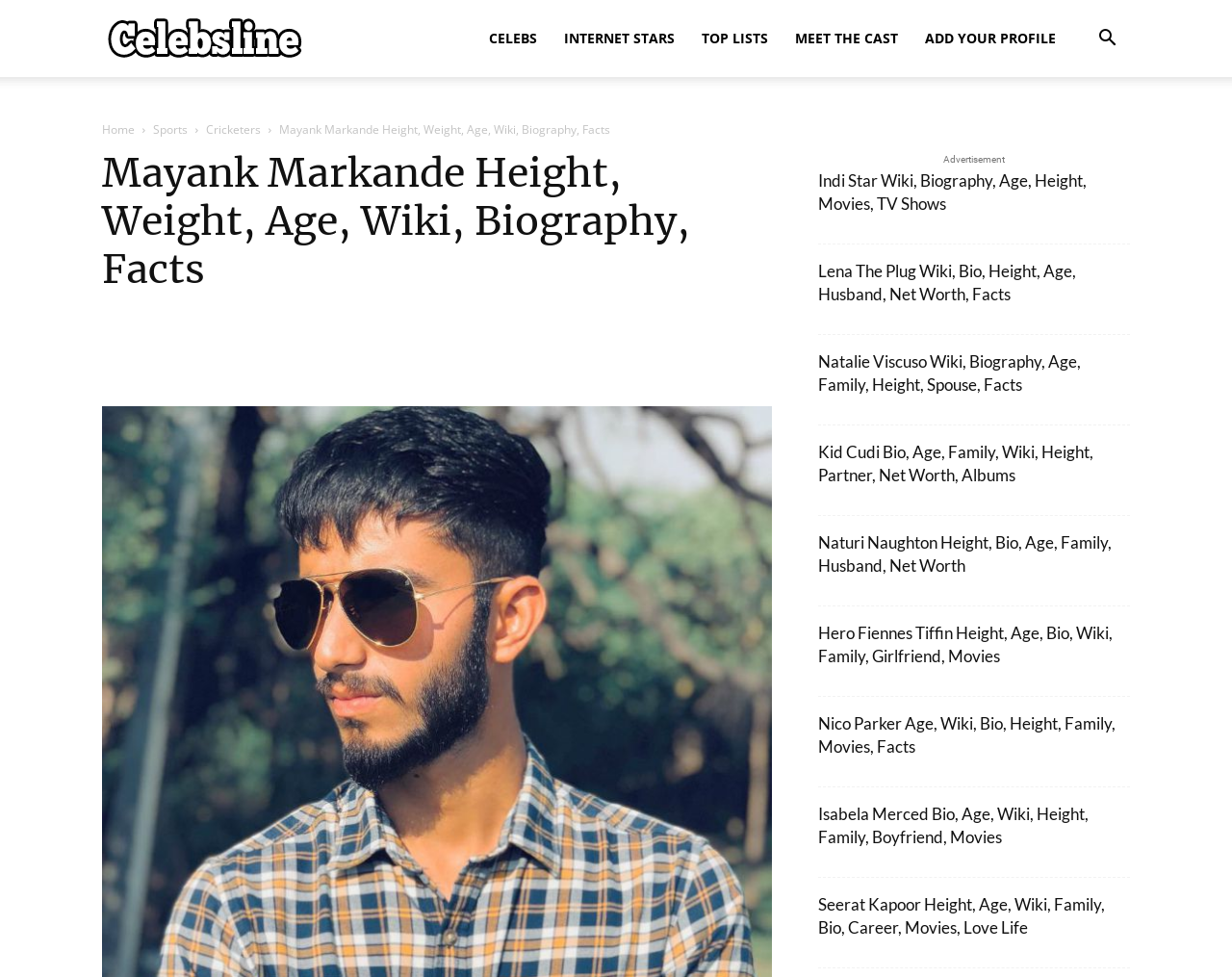What is the name of the cricketer featured on this webpage? Look at the image and give a one-word or short phrase answer.

Mayank Markande